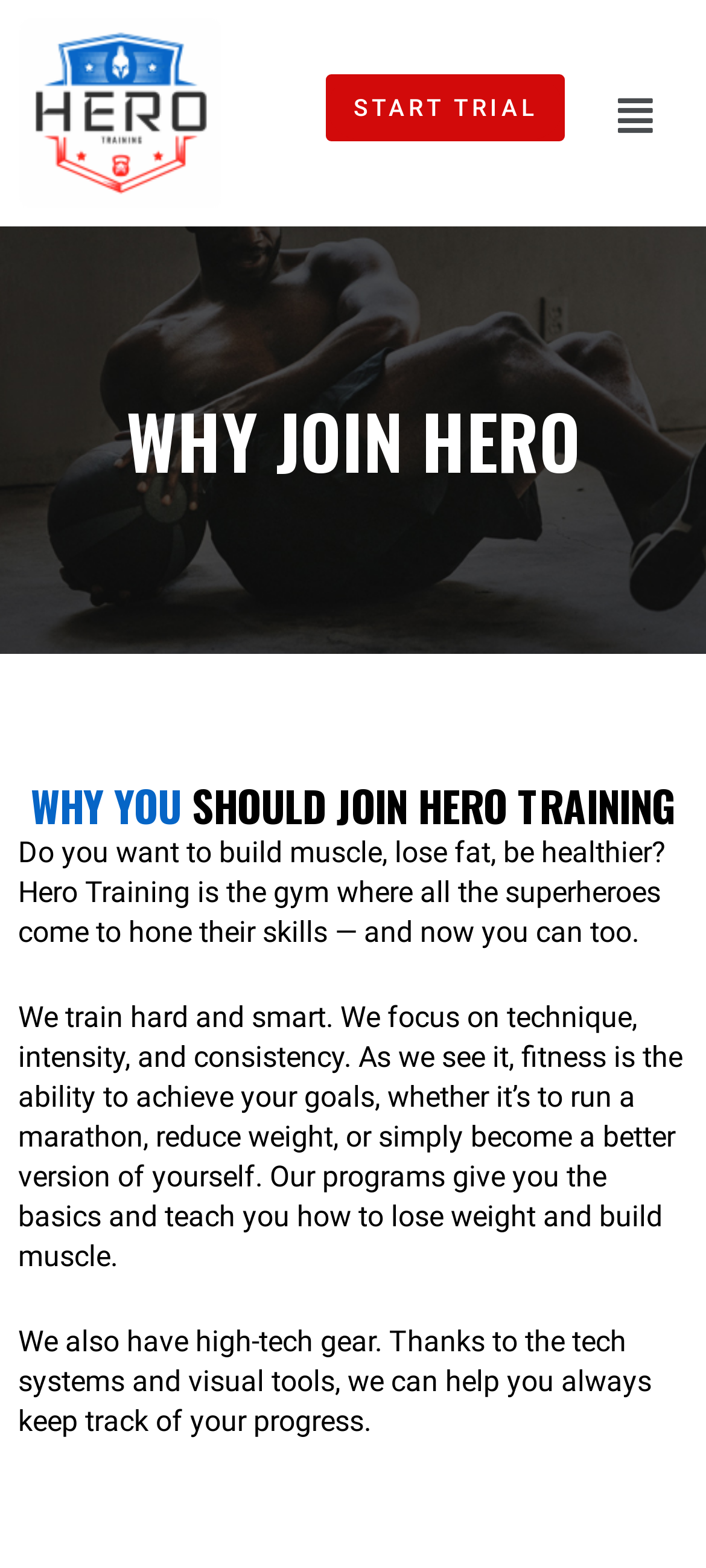What kind of equipment does Hero Training use?
Look at the image and respond with a single word or a short phrase.

High-tech gear